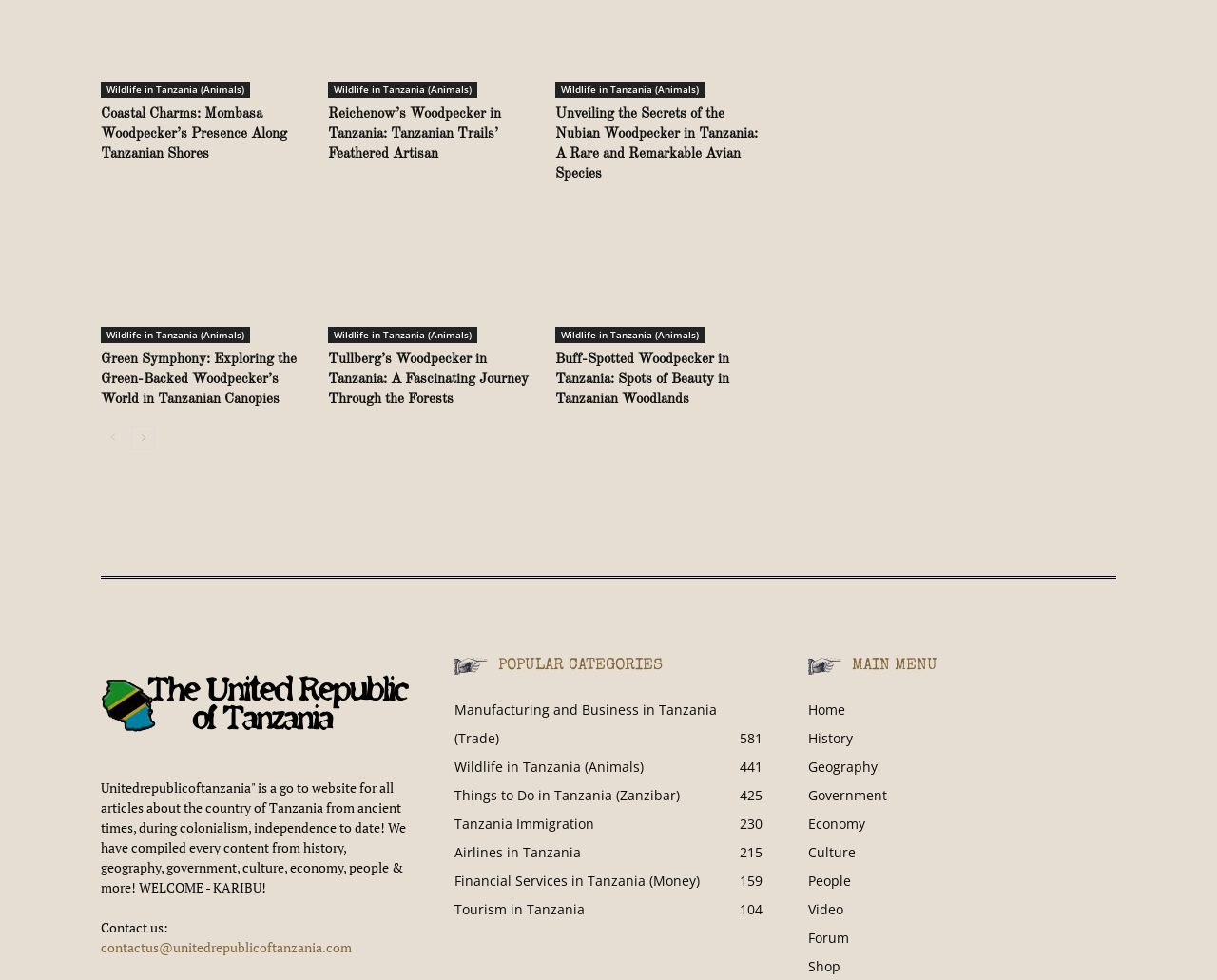Respond to the following question using a concise word or phrase: 
How many categories are listed under 'POPULAR CATEGORIES'?

6